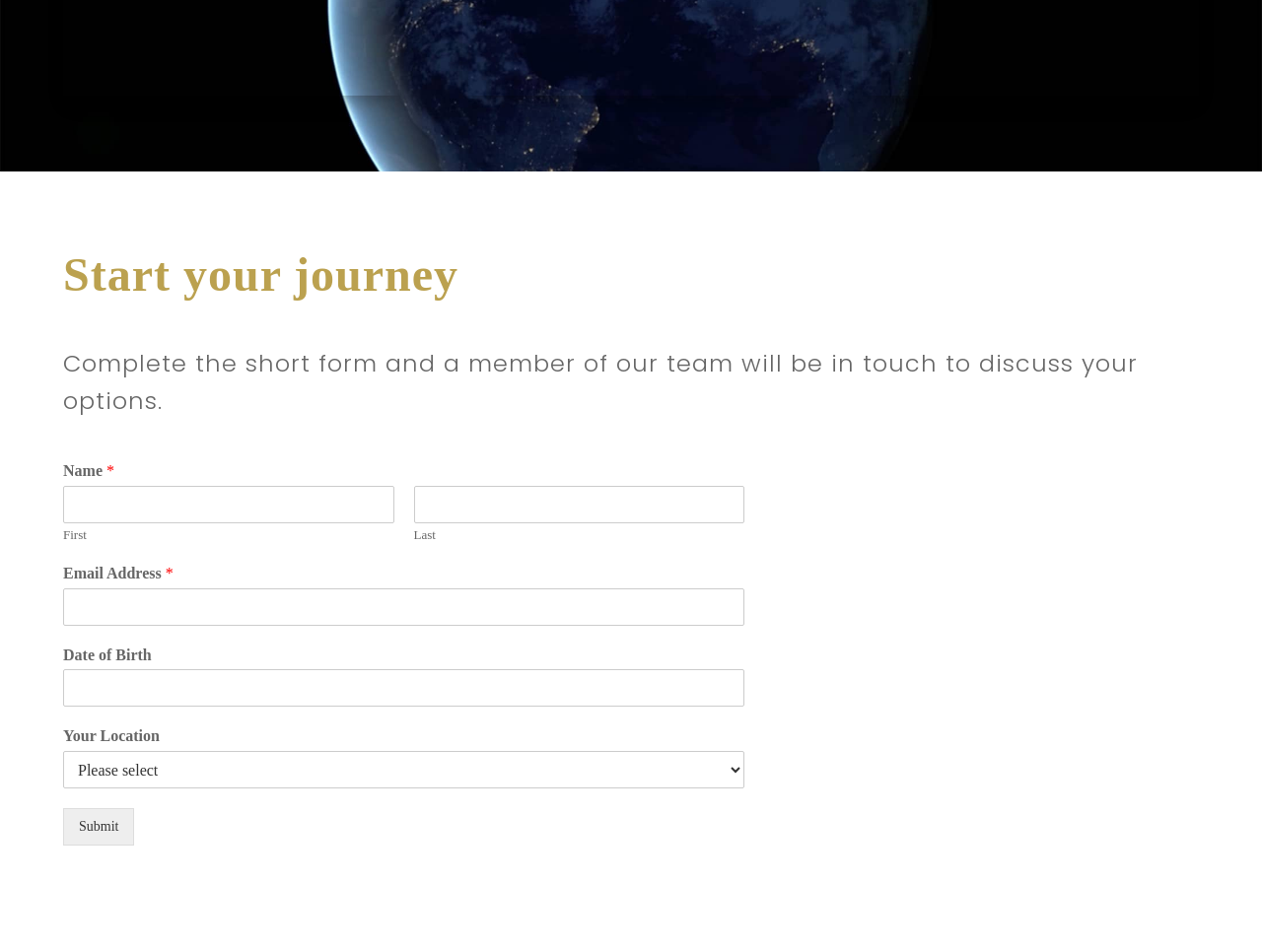What type of input is expected for 'Date of Birth'?
Observe the image and answer the question with a one-word or short phrase response.

Text